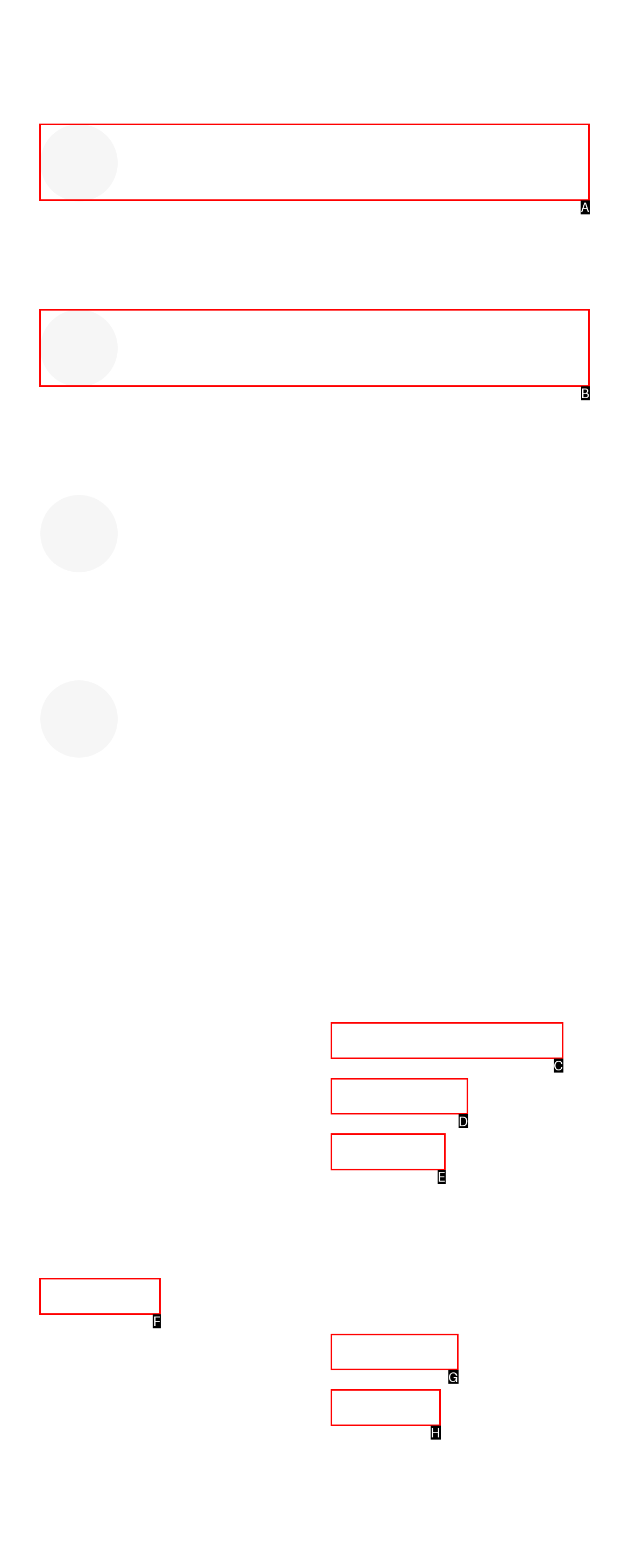Given the task: Input your email, indicate which boxed UI element should be clicked. Provide your answer using the letter associated with the correct choice.

None